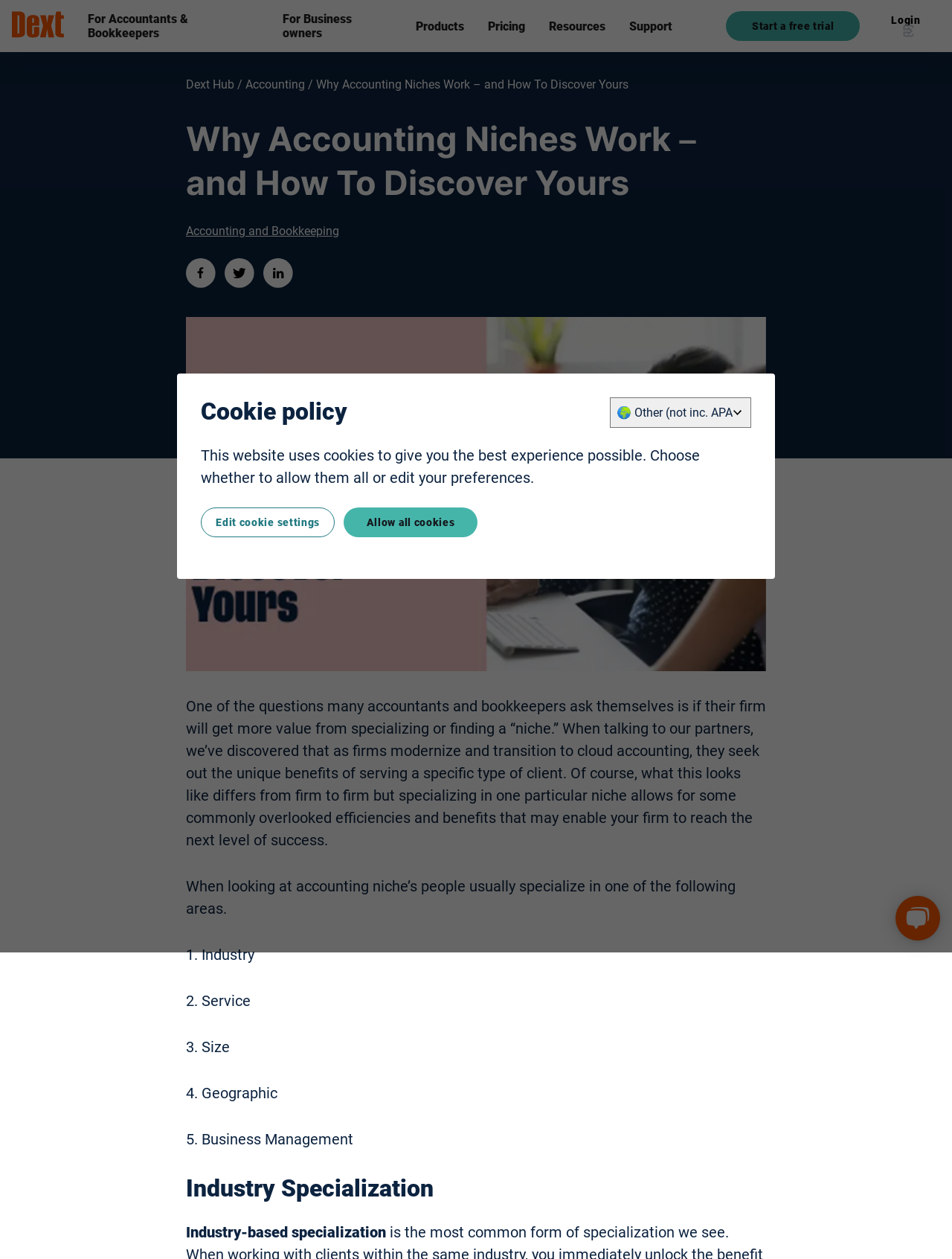Extract the main heading text from the webpage.

Why Accounting Niches Work – and How To Discover Yours